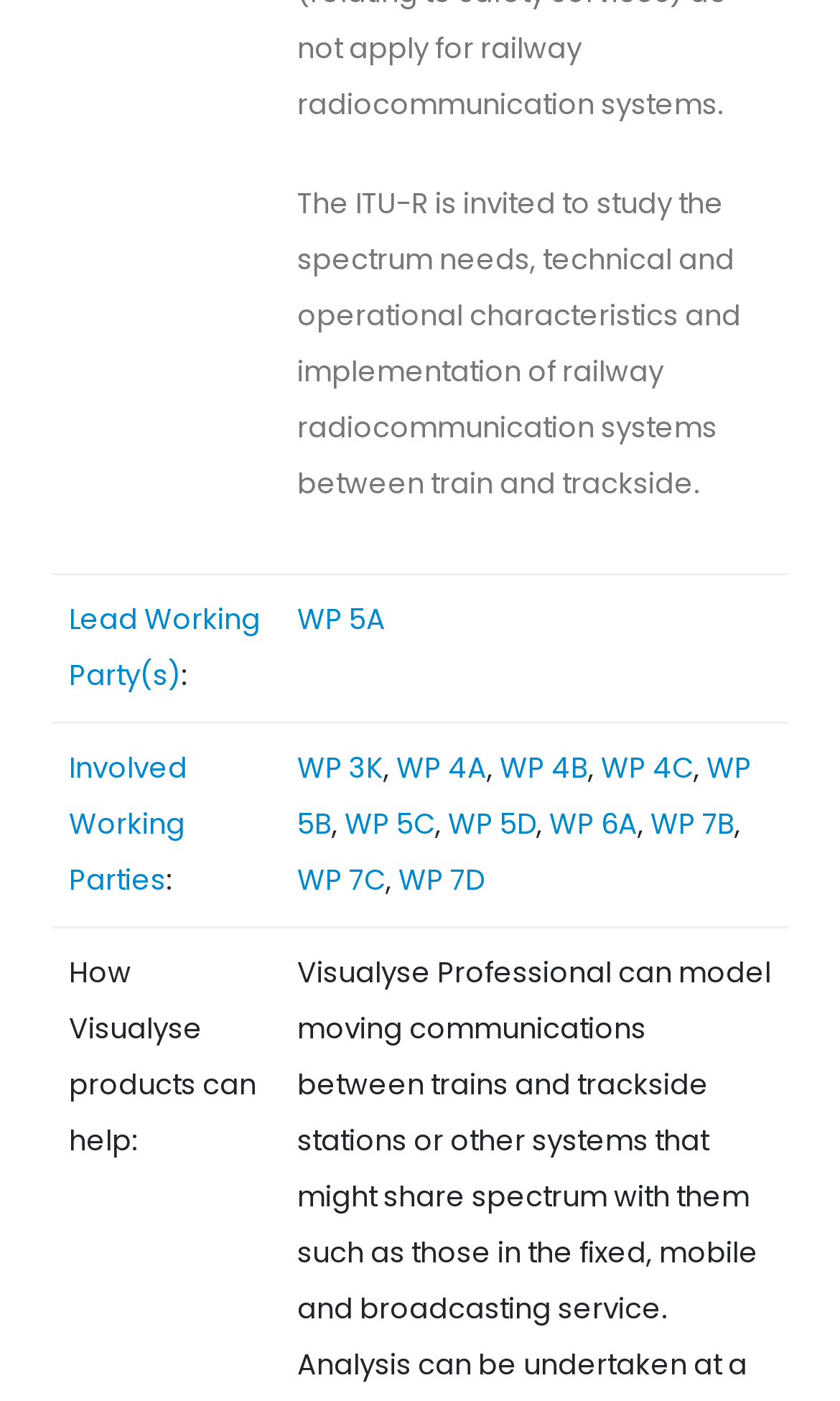Can you identify the bounding box coordinates of the clickable region needed to carry out this instruction: 'Click on Lead Working Party(s)'? The coordinates should be four float numbers within the range of 0 to 1, stated as [left, top, right, bottom].

[0.082, 0.427, 0.31, 0.497]